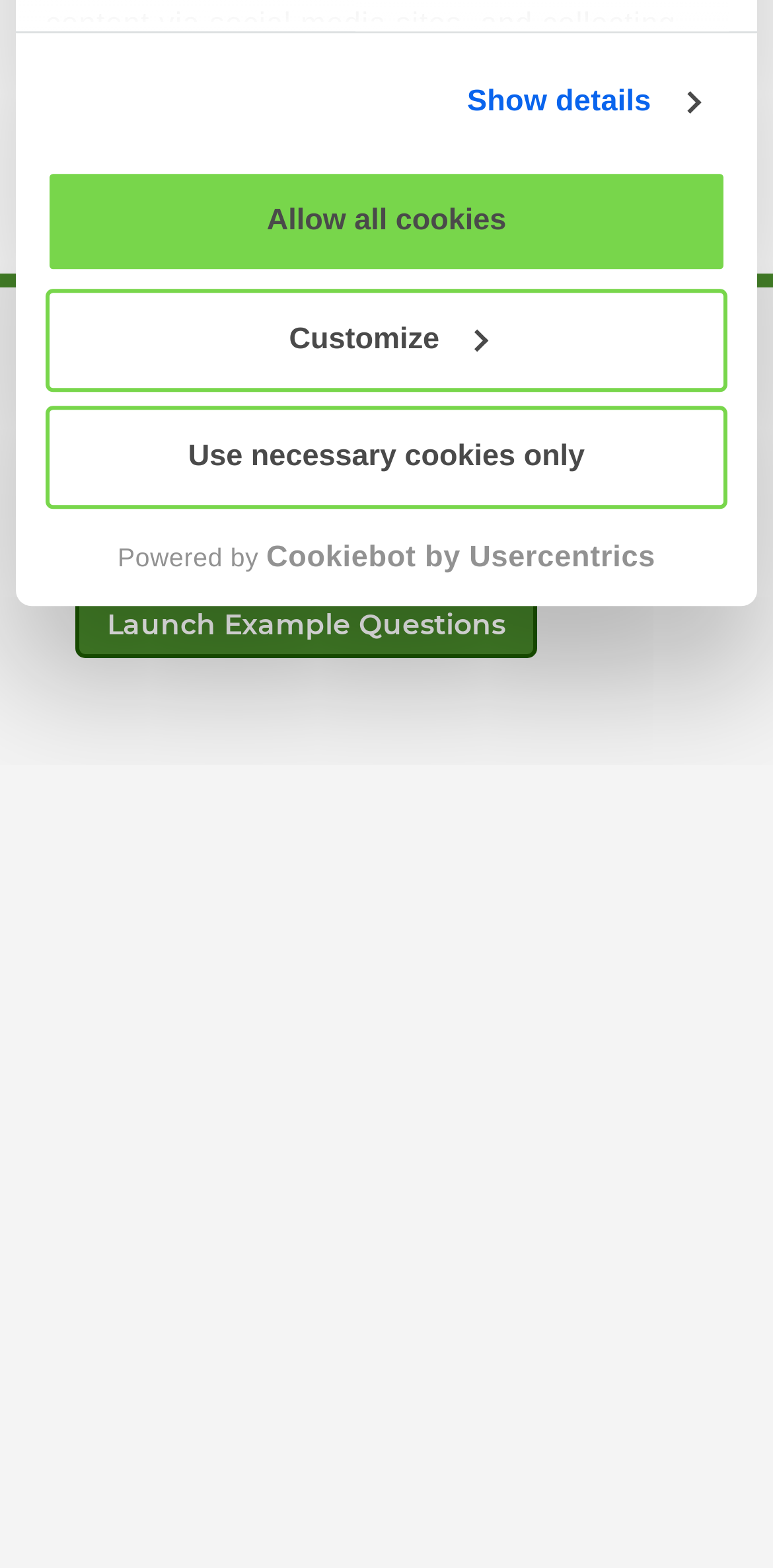Identify and provide the bounding box for the element described by: "Customize".

[0.059, 0.184, 0.941, 0.25]